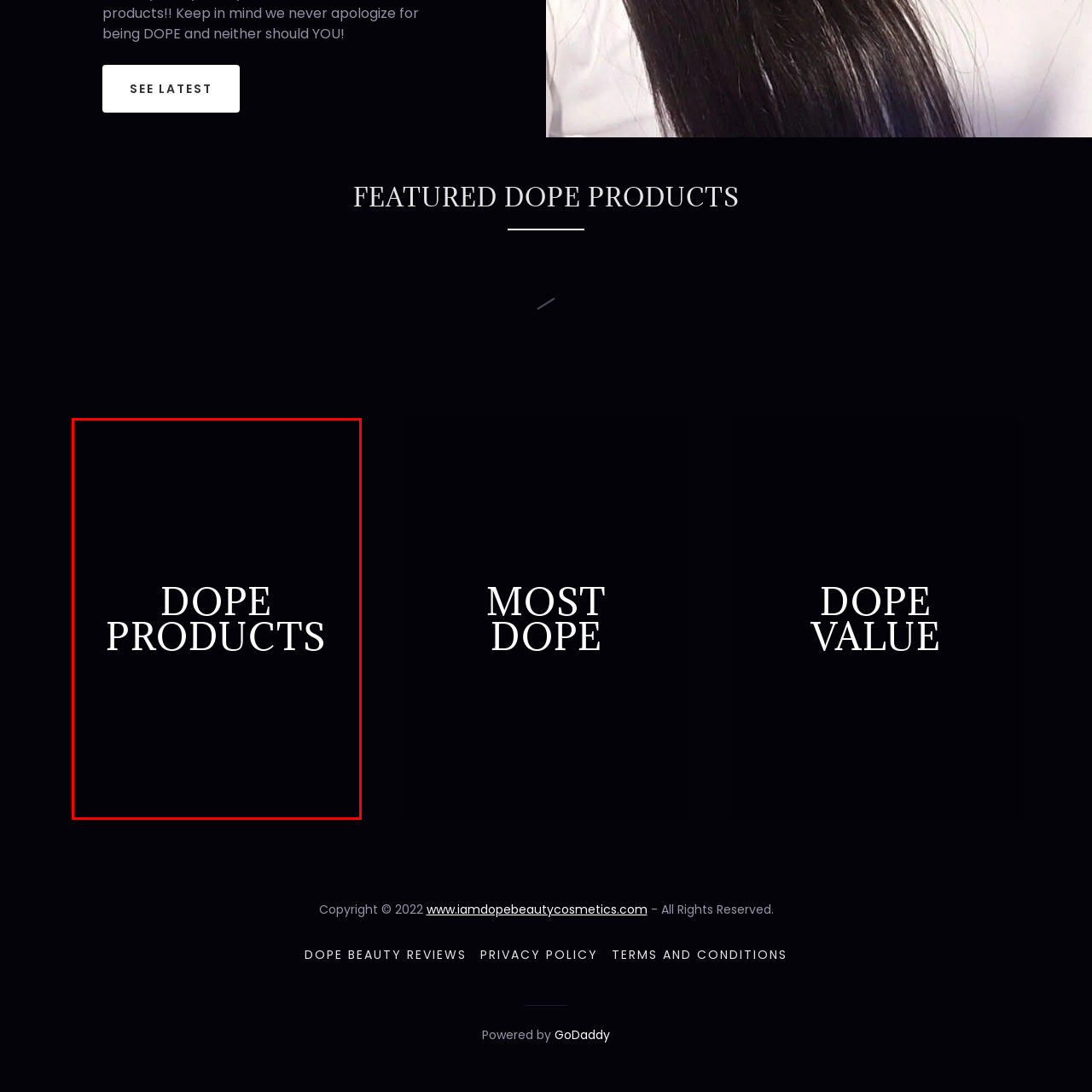Offer a detailed caption for the picture inside the red-bordered area.

The image features bold, attention-grabbing text that reads "DOPE PRODUCTS," set against a deep black background. This striking design emphasizes a focus on trendy or premium beauty items, likely appealing to a young, style-conscious audience. The text's classic serif font suggests a blend of sophistication and modernity, making it well-suited for a marketing campaign or a section highlighting recommended or featured products in a beauty or lifestyle context. This visual element is likely part of a curated selection, inviting viewers to explore various beauty products that embody quality and trendiness.